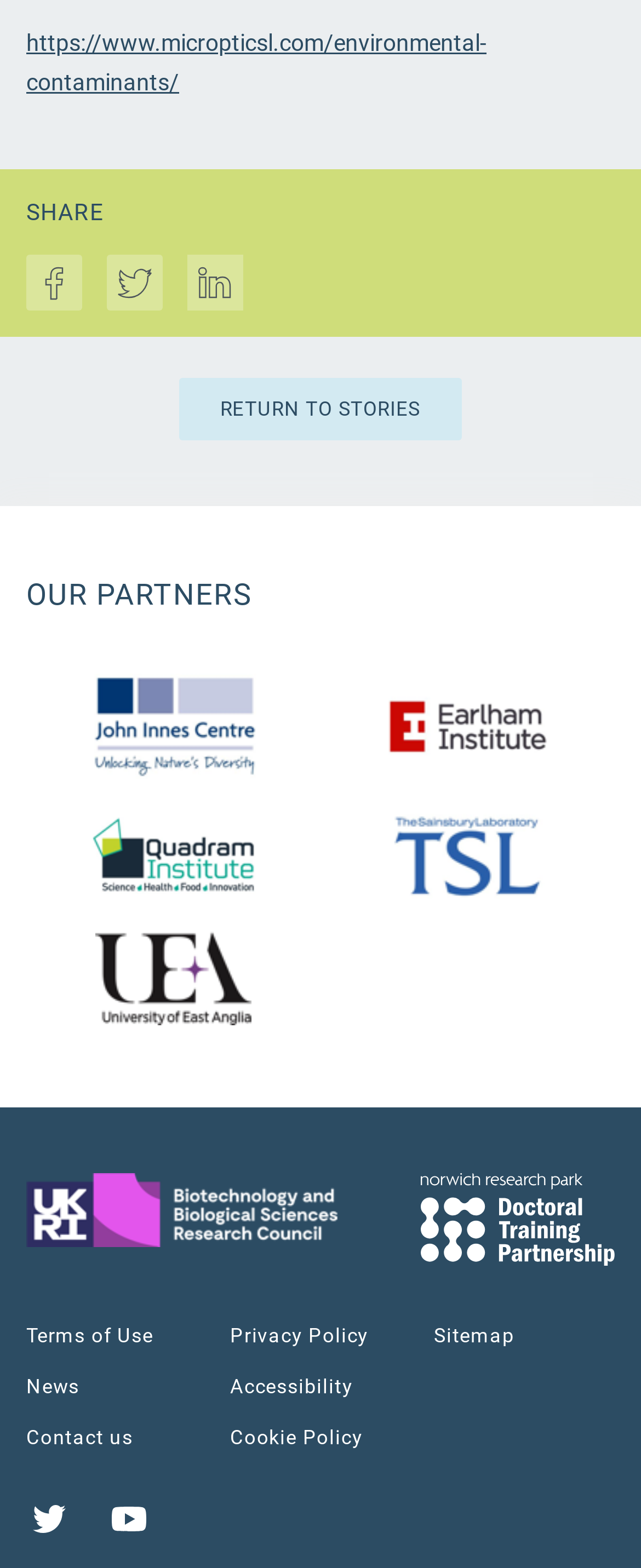What is the first link in the footer section?
Examine the webpage screenshot and provide an in-depth answer to the question.

I looked at the footer section and found the links 'Terms of Use', 'News', 'Contact us', and others. Since 'Terms of Use' is the first link, it is the answer.